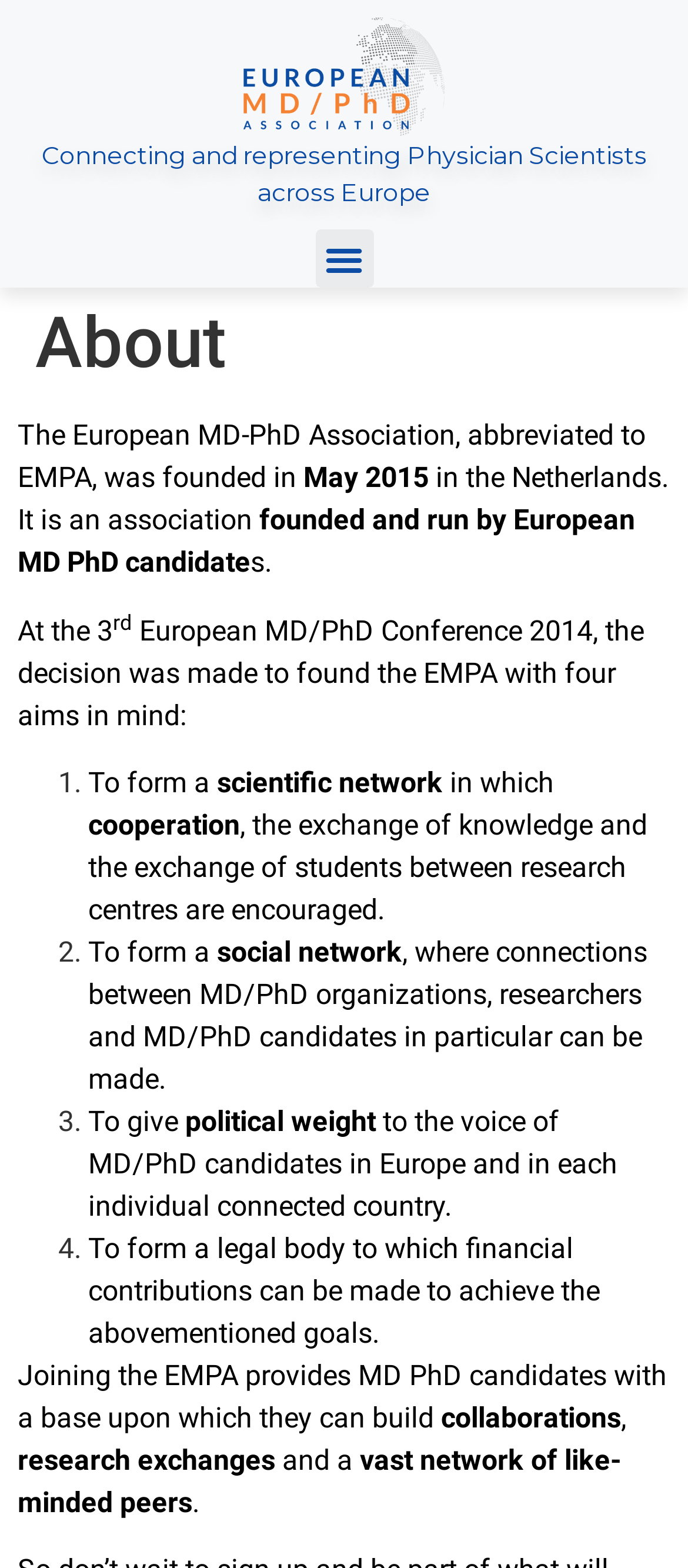Using the image as a reference, answer the following question in as much detail as possible:
What is the name of the association?

The name of the association is mentioned in the text as 'The European MD-PhD Association, abbreviated to EMPA, was founded in May 2015'.